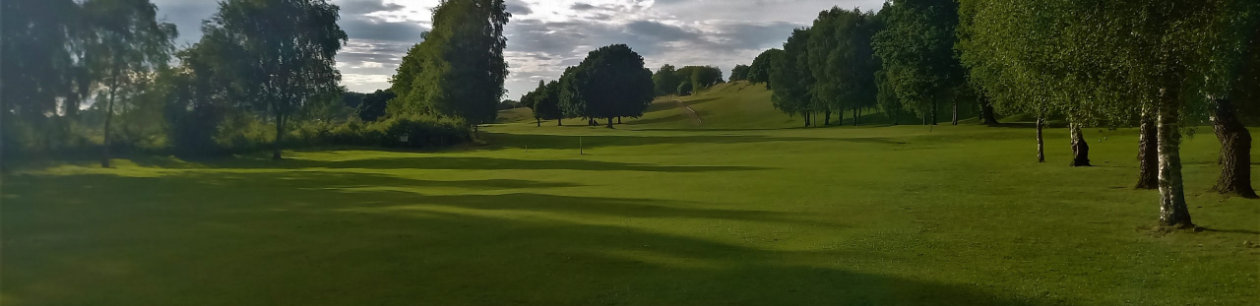Offer a detailed explanation of what is happening in the image.

This image showcases a picturesque view of the Avro Golf Course in Woodford, featuring a lush, expansive green landscape. The scene is framed by several trees that provide shade and character, enhancing the tranquil and inviting atmosphere of the course. In the background, gently rolling hills lead the eye towards a path that disappears into the distance, suggesting a peaceful journey through nature. The soft lighting captures the serene setting, making it evident that this golf course is suitable for players of all skill levels, offering a blend of unique challenges and a scenic backdrop for a day of golfing.